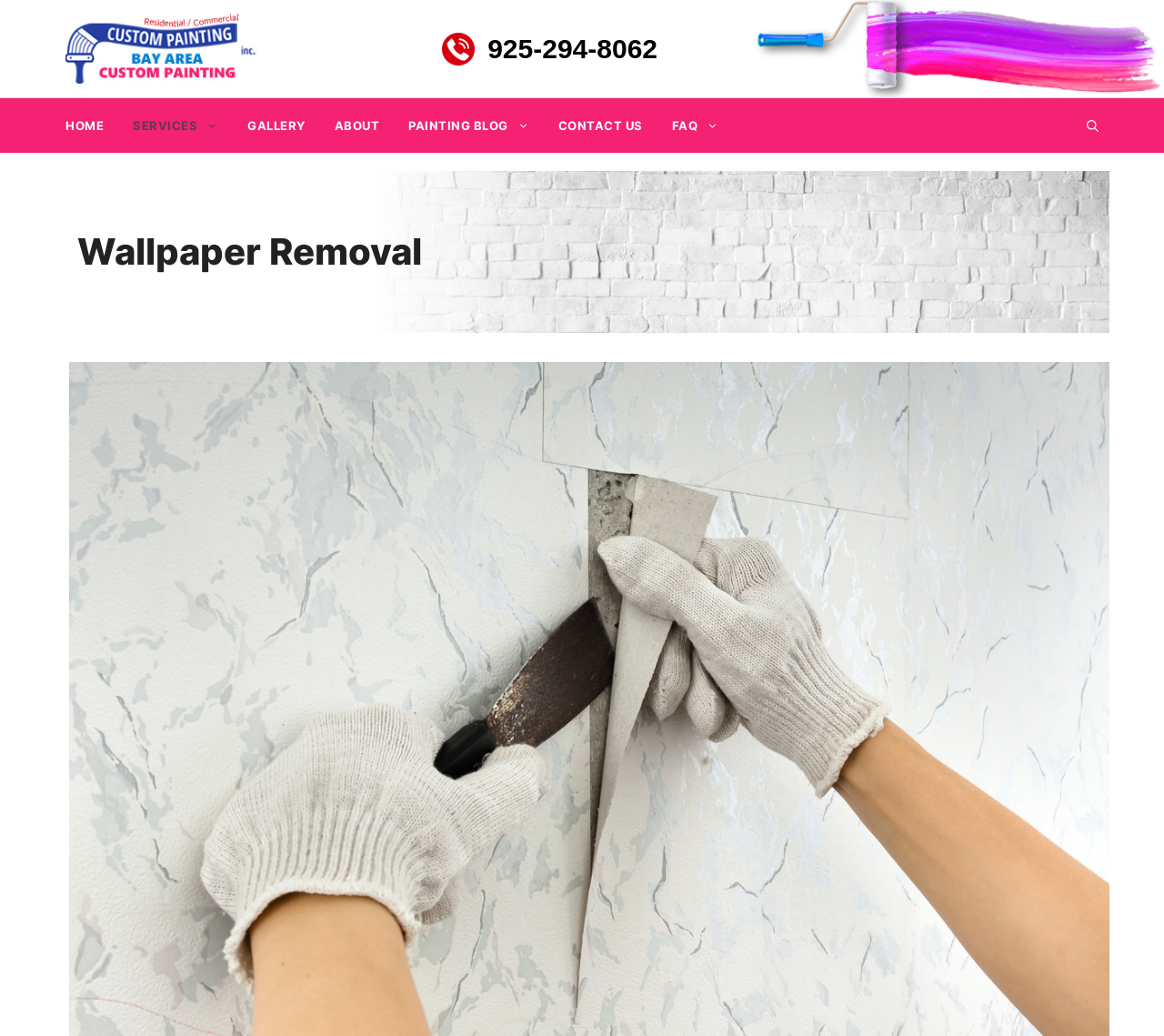Refer to the image and answer the question with as much detail as possible: What is the purpose of the button in the navigation section?

The button can be found in the navigation section below the banner. The button has the text 'Open search', indicating that its purpose is to open a search function on the webpage, allowing users to search for specific content.